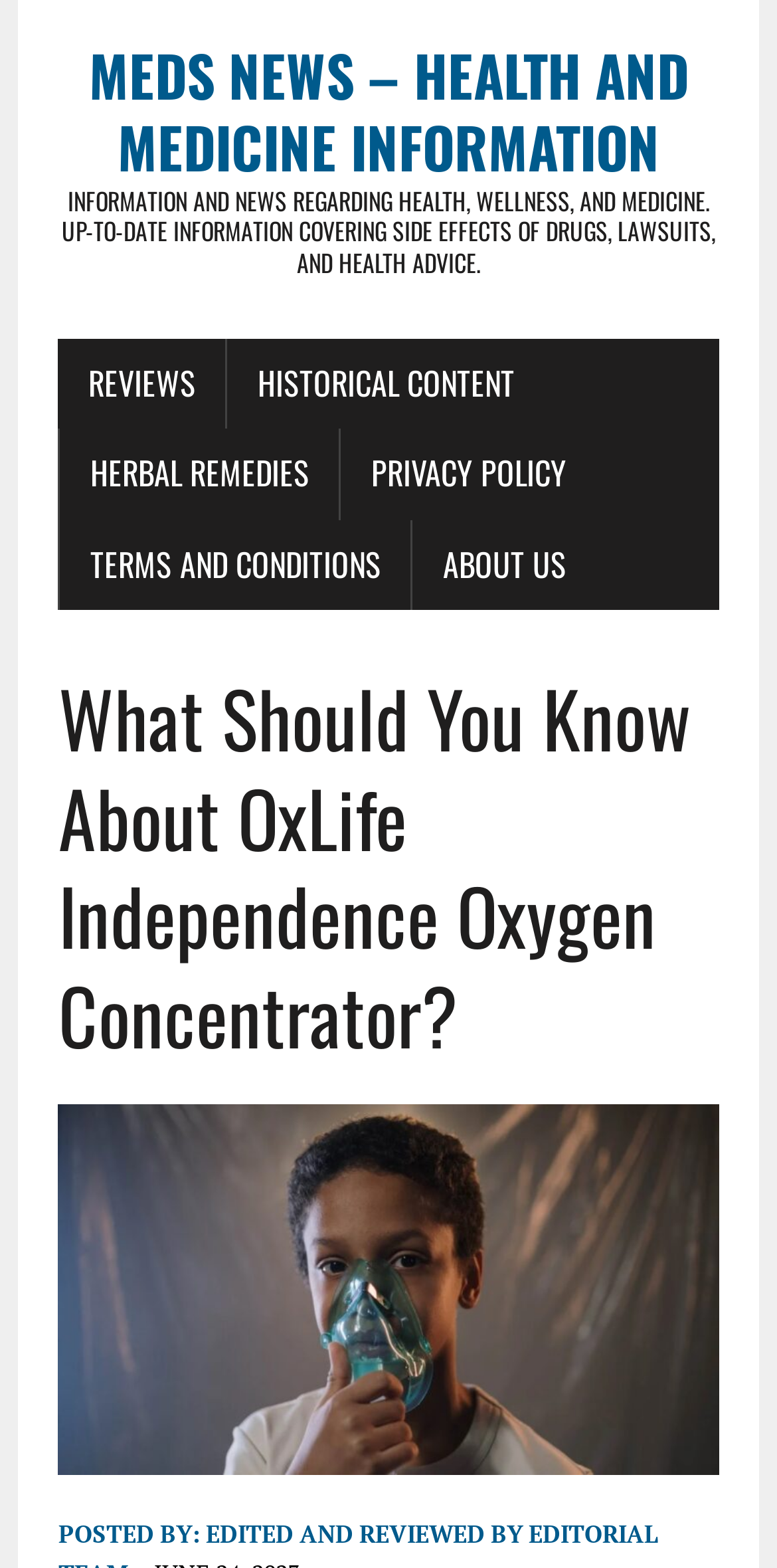What type of content is available on this website?
Please provide a comprehensive and detailed answer to the question.

The question is asking for the type of content available on this website. By looking at the webpage, we can see links to 'REVIEWS', 'HISTORICAL CONTENT', and 'HERBAL REMEDIES' which suggests that these types of content are available on this website.